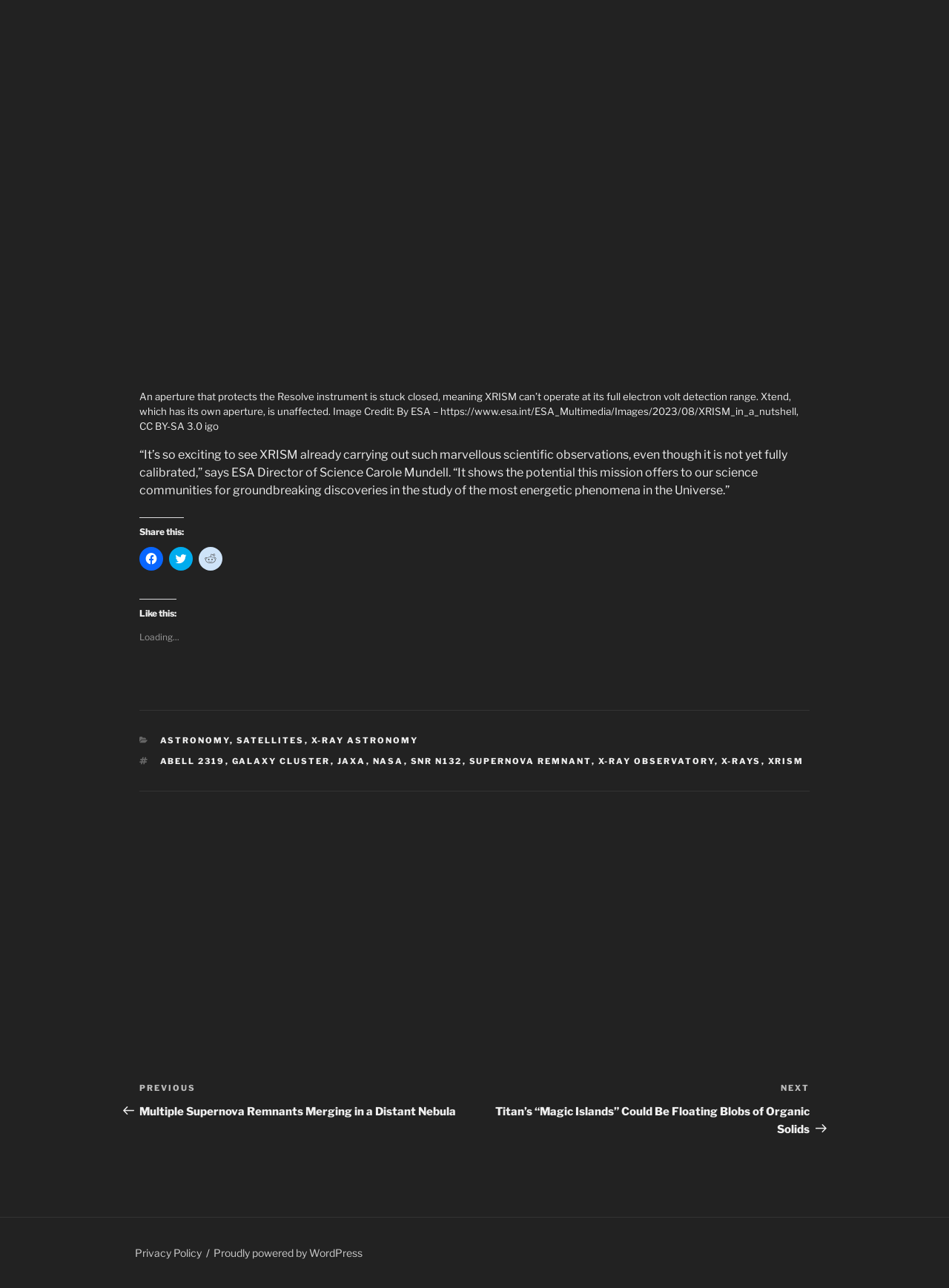Please find the bounding box coordinates of the element that must be clicked to perform the given instruction: "Read previous post". The coordinates should be four float numbers from 0 to 1, i.e., [left, top, right, bottom].

[0.147, 0.84, 0.5, 0.868]